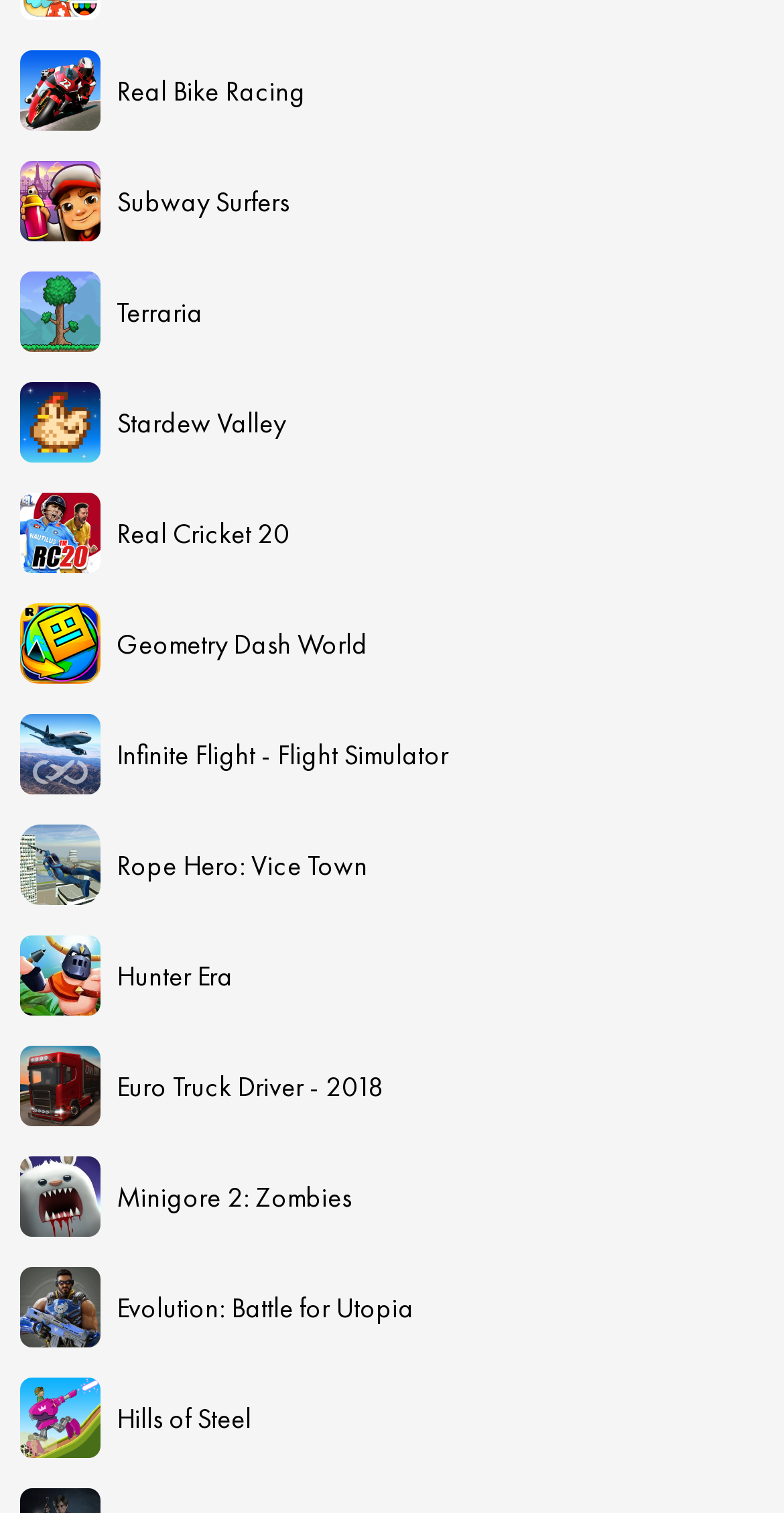Please specify the bounding box coordinates in the format (top-left x, top-left y, bottom-right x, bottom-right y), with values ranging from 0 to 1. Identify the bounding box for the UI component described as follows: Evolution: Battle for Utopia

[0.026, 0.838, 0.974, 0.891]